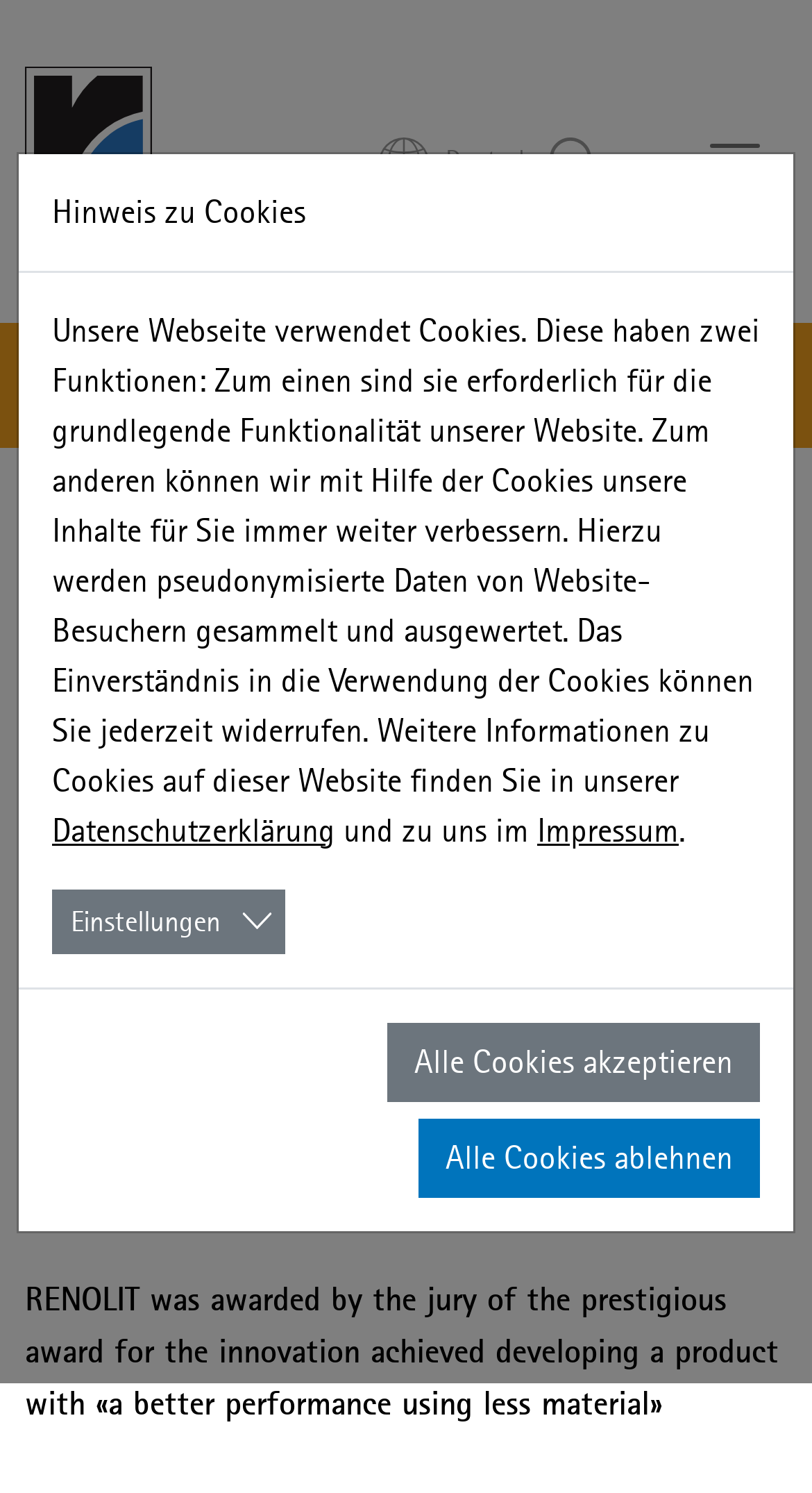What is the name of the product mentioned in the press release?
Provide a well-explained and detailed answer to the question.

The name of the product mentioned in the press release is RENOLIT ALKORPLAN SMART, which is mentioned in the heading 'RETHINK AWARDS 2021: RENOLIT WINS WITH RENOLIT ALKORPLAN SMART' on the webpage.